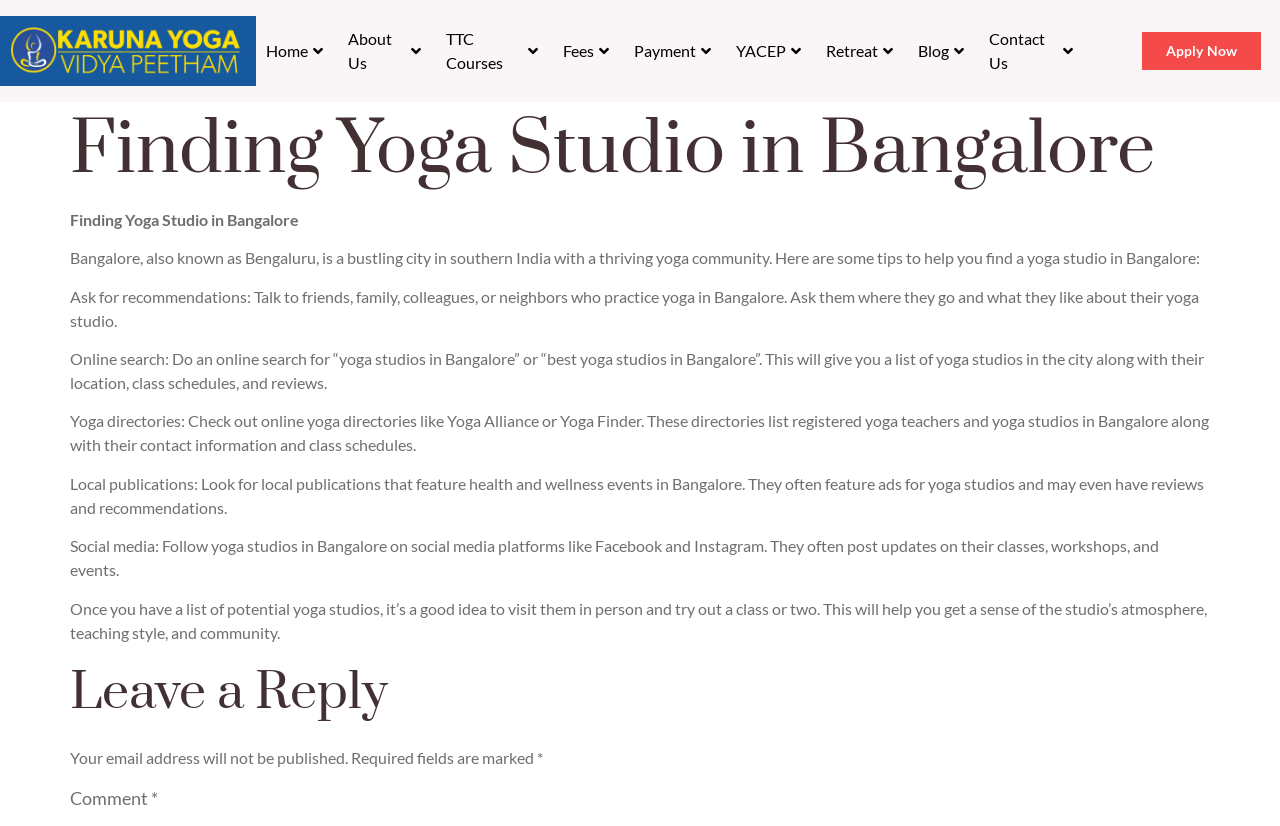How many paragraphs of text are there on the webpage?
Please provide a single word or phrase as your answer based on the image.

7